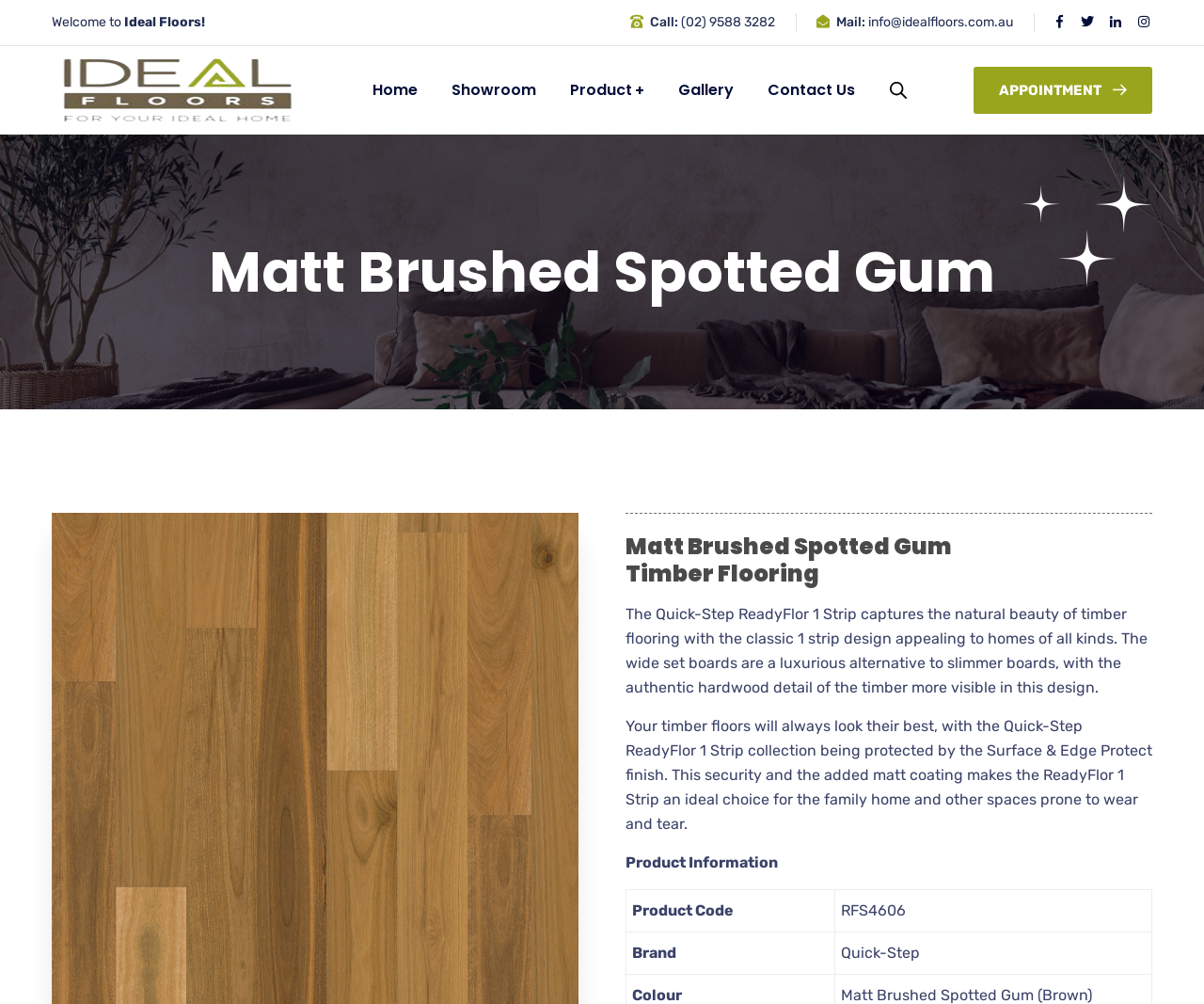Identify the bounding box coordinates of the element to click to follow this instruction: 'Click the 'APPOINTMENT' button'. Ensure the coordinates are four float values between 0 and 1, provided as [left, top, right, bottom].

[0.809, 0.067, 0.957, 0.113]